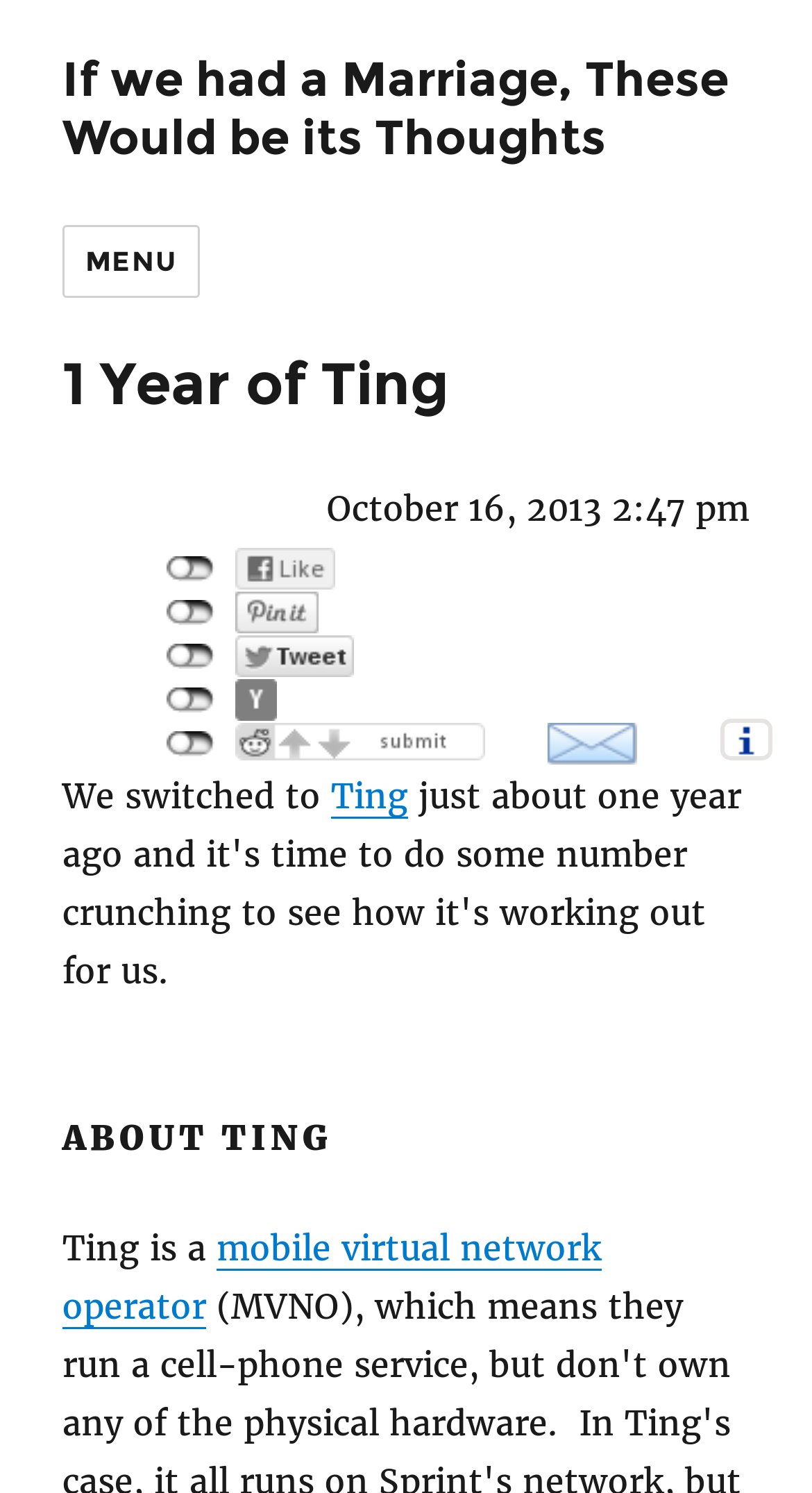What is the name of the mobile virtual network operator?
Give a one-word or short phrase answer based on the image.

Ting